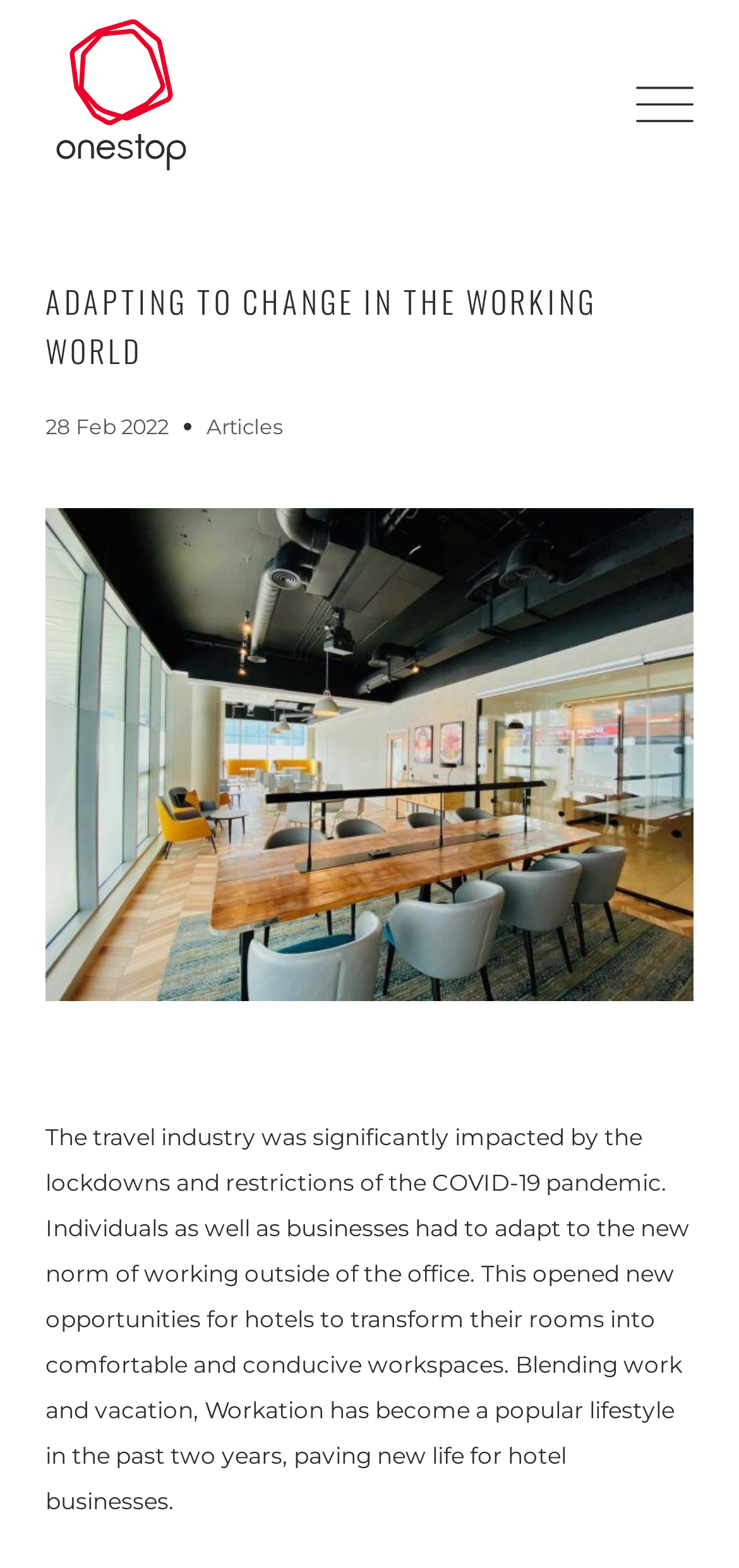Present a detailed account of what is displayed on the webpage.

The webpage is about adapting to changes in the working world, specifically the rise of Workation, a trend that combines work and vacation. At the top left of the page, there is a link and an image, likely a logo or a banner. On the top right, there is a button labeled "Menu Toggle" with an accompanying image, which is likely a hamburger menu icon.

Below the top section, there is a prominent heading that reads "ADAPTING TO CHANGE IN THE WORKING WORLD" in a large font size. To the right of the heading, there is a small image, possibly an icon or a graphic.

Underneath the heading, there is a section with two lines of text. The first line displays the date "28 Feb 2022", and the second line reads "Articles". This section is likely a metadata or a categorization section for the article.

The main content of the webpage is a block of text that discusses the impact of the COVID-19 pandemic on the travel industry and how it led to the rise of Workation. The text explains how hotels are transforming their rooms into comfortable workspaces, allowing individuals to blend work and vacation. This section takes up most of the page's content area.